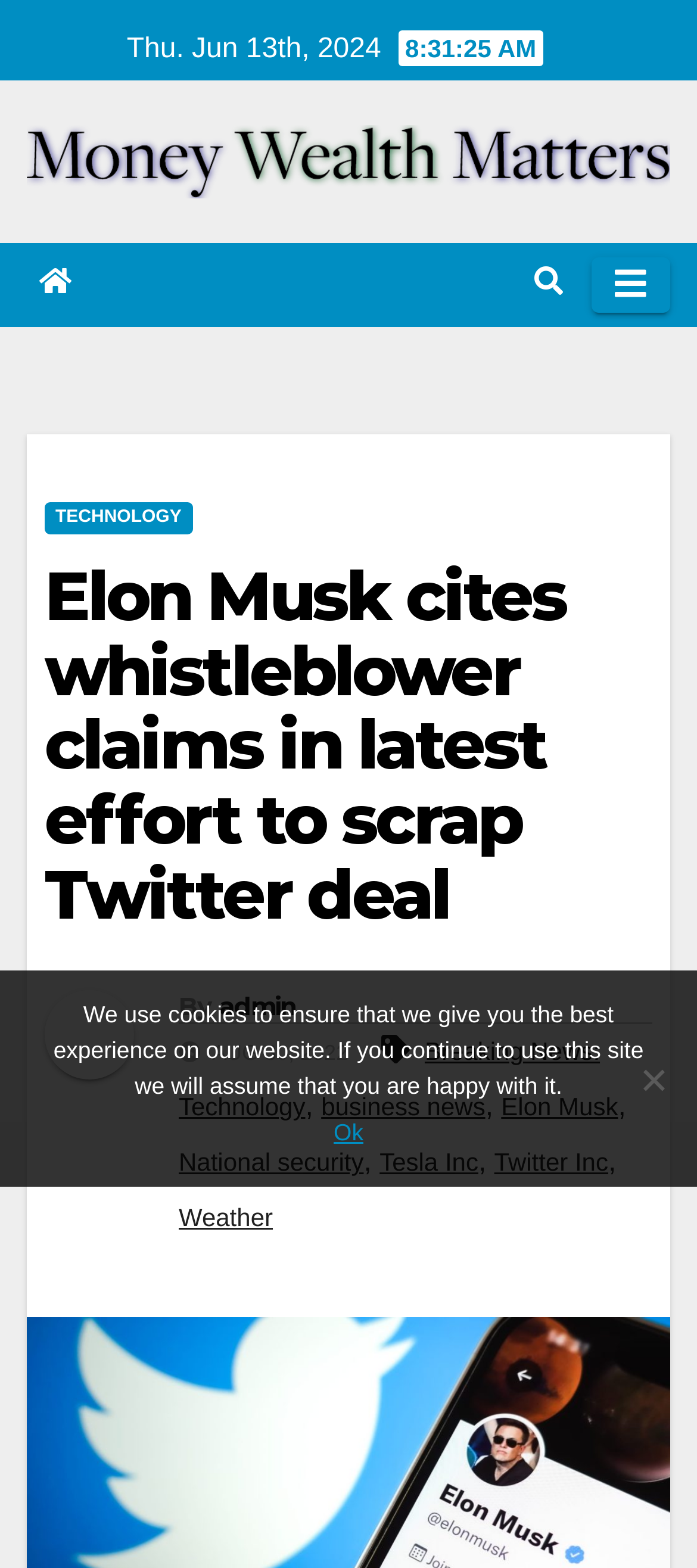What is the date of the article?
Provide a detailed and well-explained answer to the question.

I found the date of the article by looking at the StaticText element with the content 'AUG 30, 2022' which is located below the heading of the article.